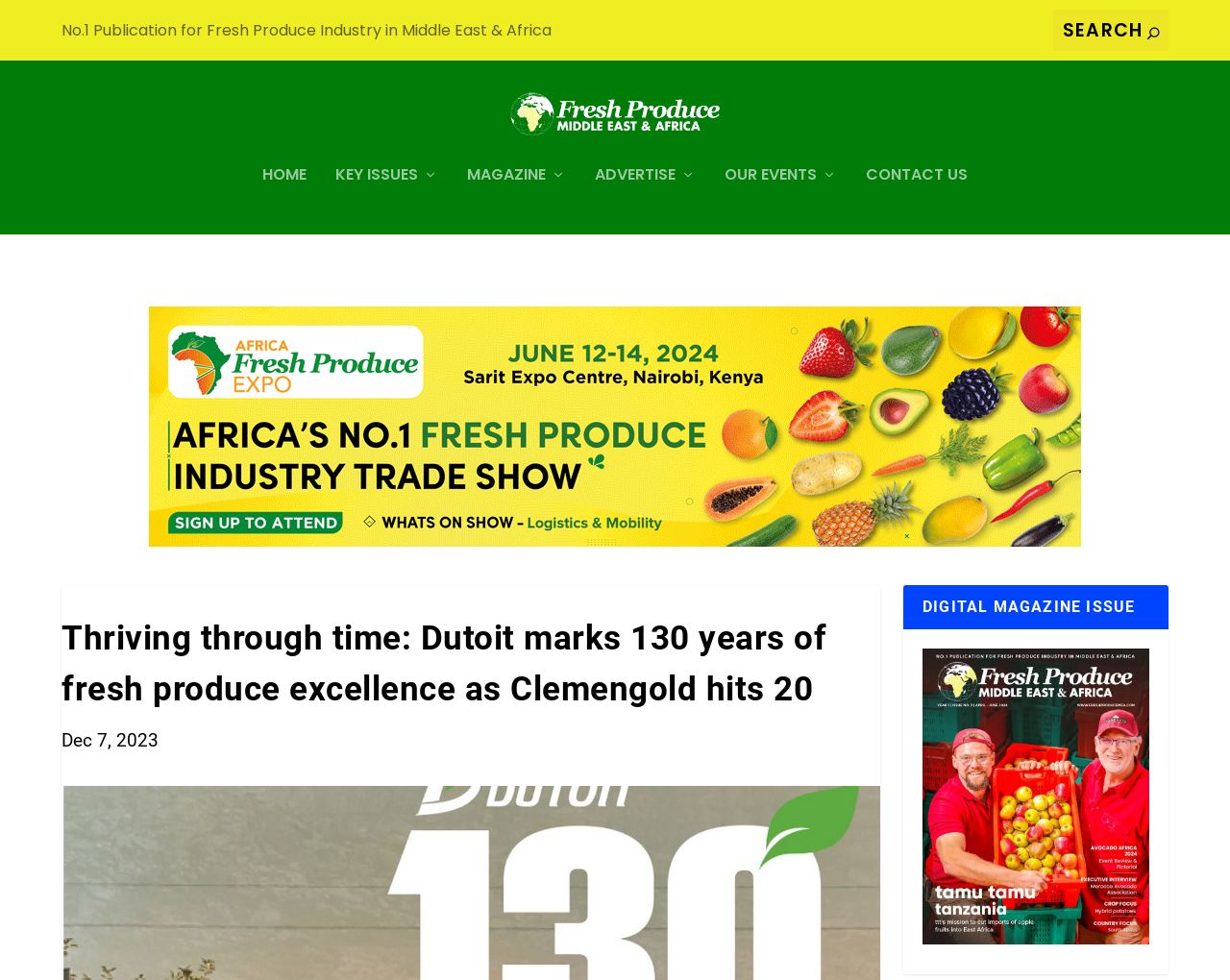Give a detailed account of the webpage.

The webpage is about Fresh Produce Middle East & Africa Magazine, with a focus on celebrating Dutoit's 130 years of fresh produce excellence and Clemengold's 20 years. 

At the top left, there is a link to the publication's main page, "No.1 Publication for Fresh Produce Industry in Middle East & Africa". Next to it, on the top right, is a search bar with a search button. 

Below the search bar, there is a horizontal menu with links to different sections of the magazine, including "HOME", "KEY ISSUES", "MAGAZINE", "ADVERTISE", "OUR EVENTS", and "CONTACT US". 

On the left side, there is a large image of the magazine's logo, "Fresh Produce Middle East & Africa Magazine". 

The main content of the page is an article titled "Thriving through time: Dutoit marks 130 years of fresh produce excellence as Clemengold hits 20", which is accompanied by a date "Dec 7, 2023". 

On the right side, there is a large advertisement with an image. 

At the bottom of the page, there is a heading "DIGITAL MAGAZINE ISSUE" and a link to access the digital magazine.